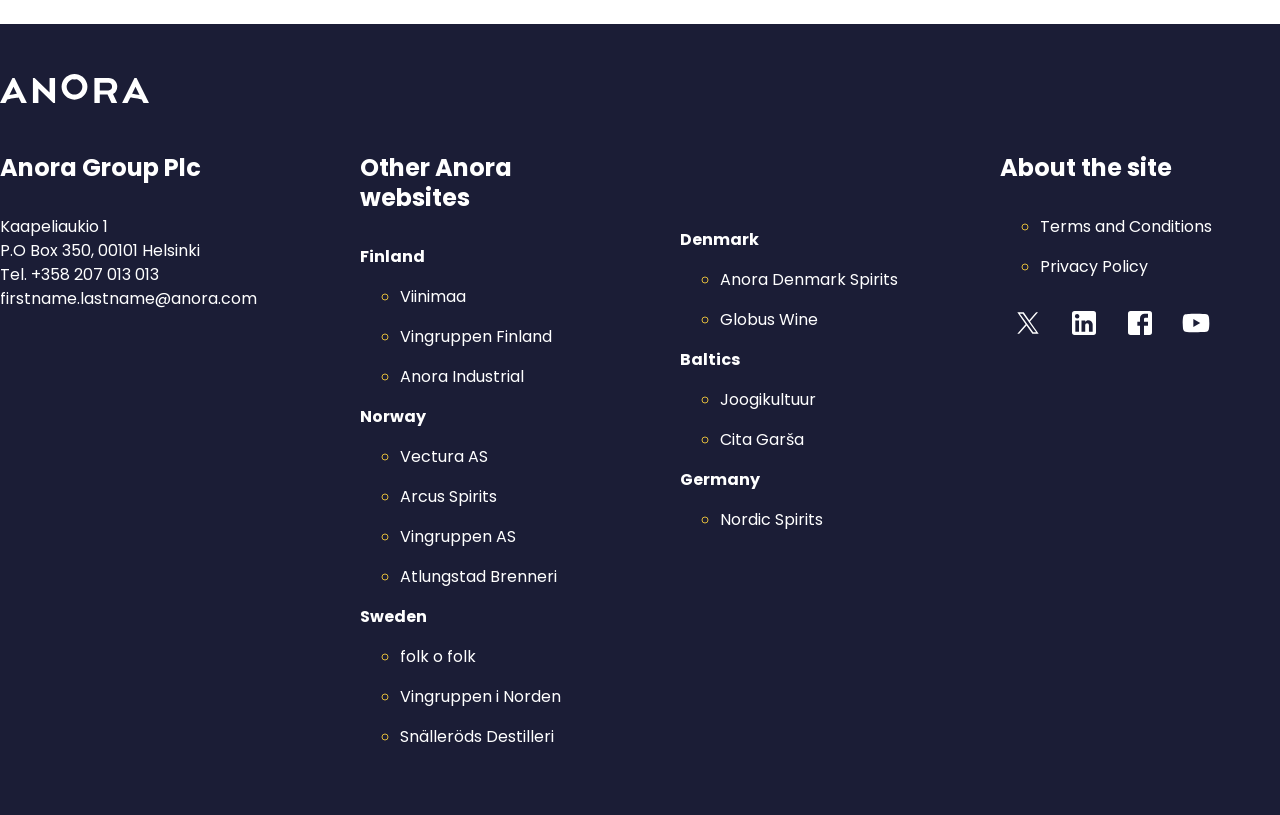Provide the bounding box coordinates for the UI element that is described as: "Anora Denmark Spirits".

[0.562, 0.329, 0.702, 0.358]